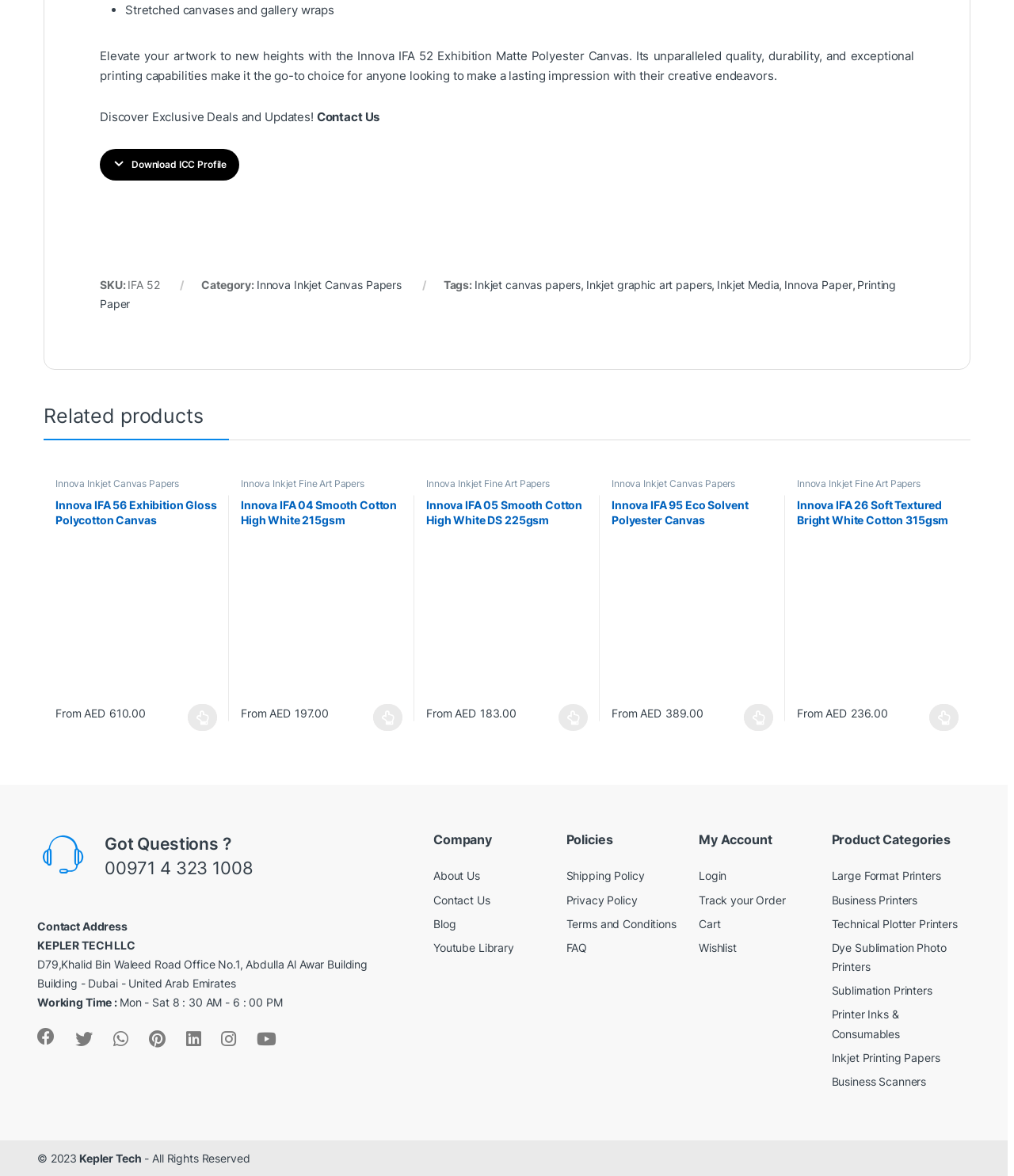What is the product category of the current webpage?
Please provide a single word or phrase as the answer based on the screenshot.

Innova Inkjet Canvas Papers